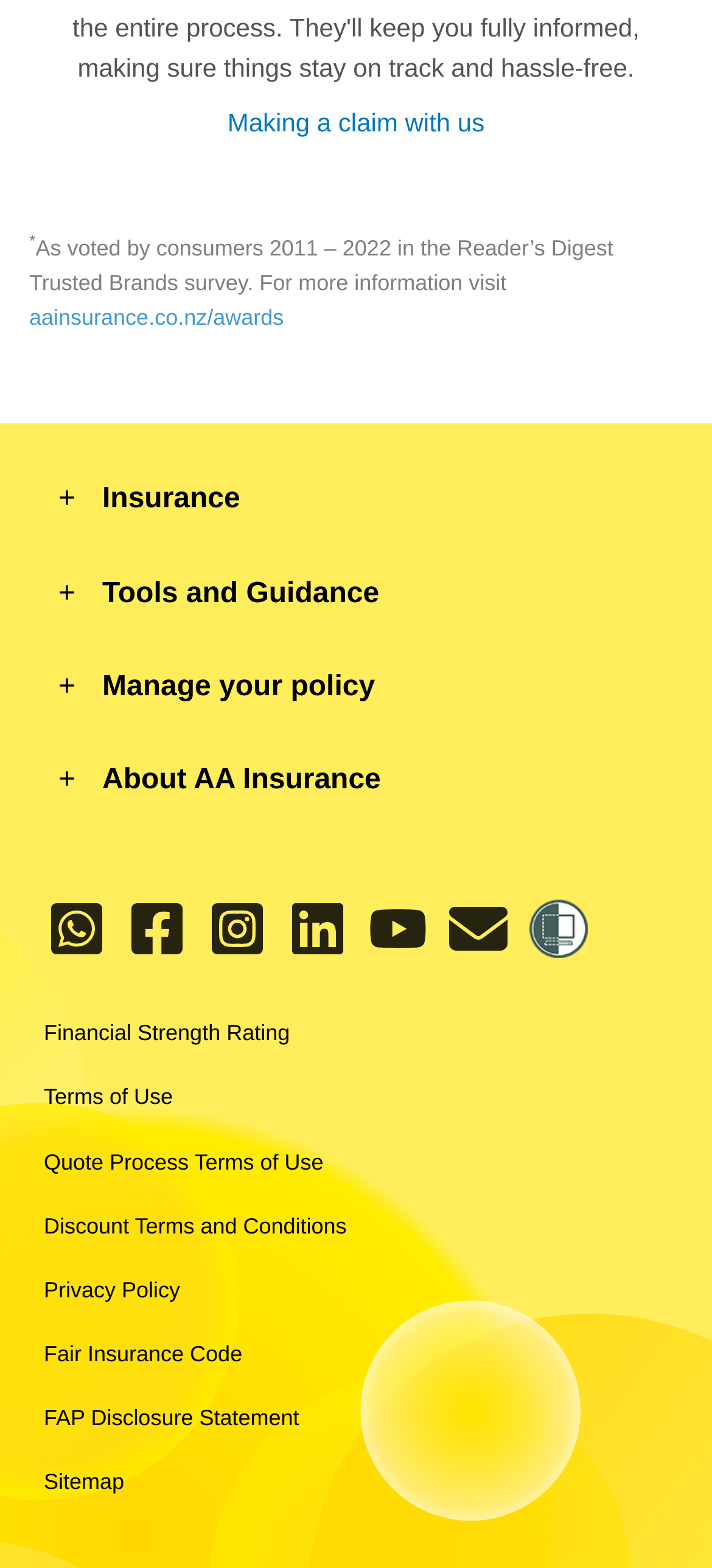Please find and report the bounding box coordinates of the element to click in order to perform the following action: "Click on 'Making a claim with us'". The coordinates should be expressed as four float numbers between 0 and 1, in the format [left, top, right, bottom].

[0.319, 0.069, 0.681, 0.088]